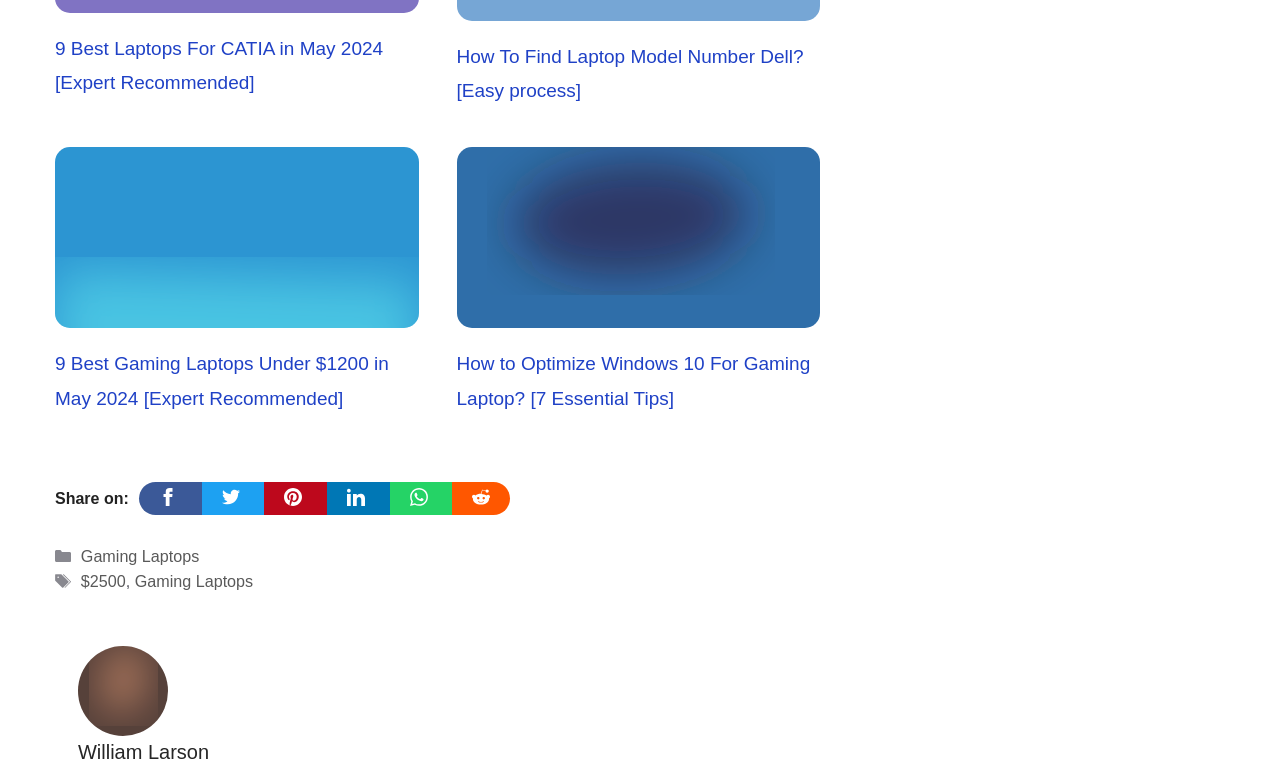What is the name of the author of the webpage?
Carefully analyze the image and provide a detailed answer to the question.

The author's name is located at the bottom of the webpage, next to the author's avatar. The text 'William Larson' is a heading element, indicating that it is the author's name.